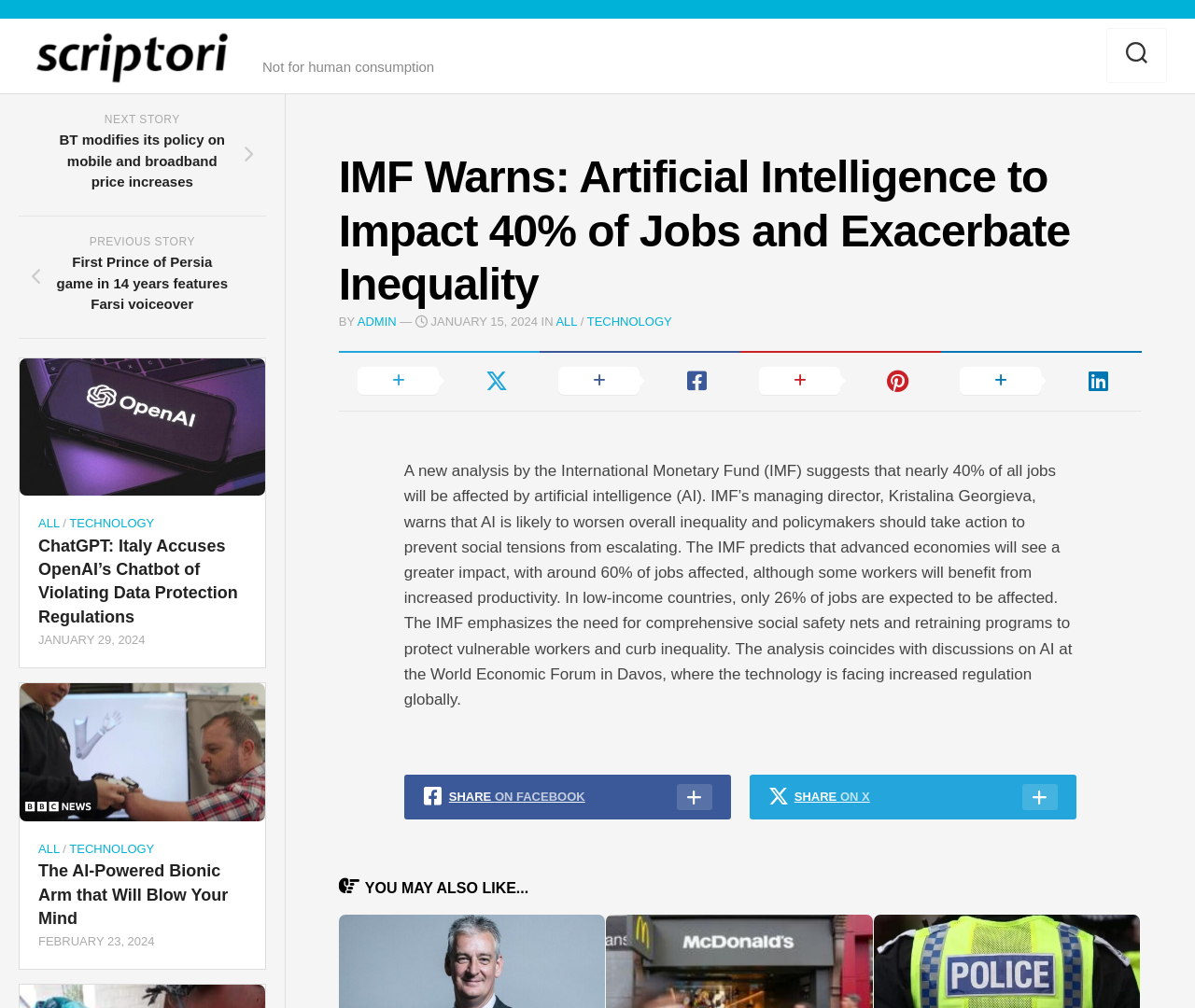Please give the bounding box coordinates of the area that should be clicked to fulfill the following instruction: "Read about the AI-Powered Bionic Arm". The coordinates should be in the format of four float numbers from 0 to 1, i.e., [left, top, right, bottom].

[0.016, 0.678, 0.222, 0.815]